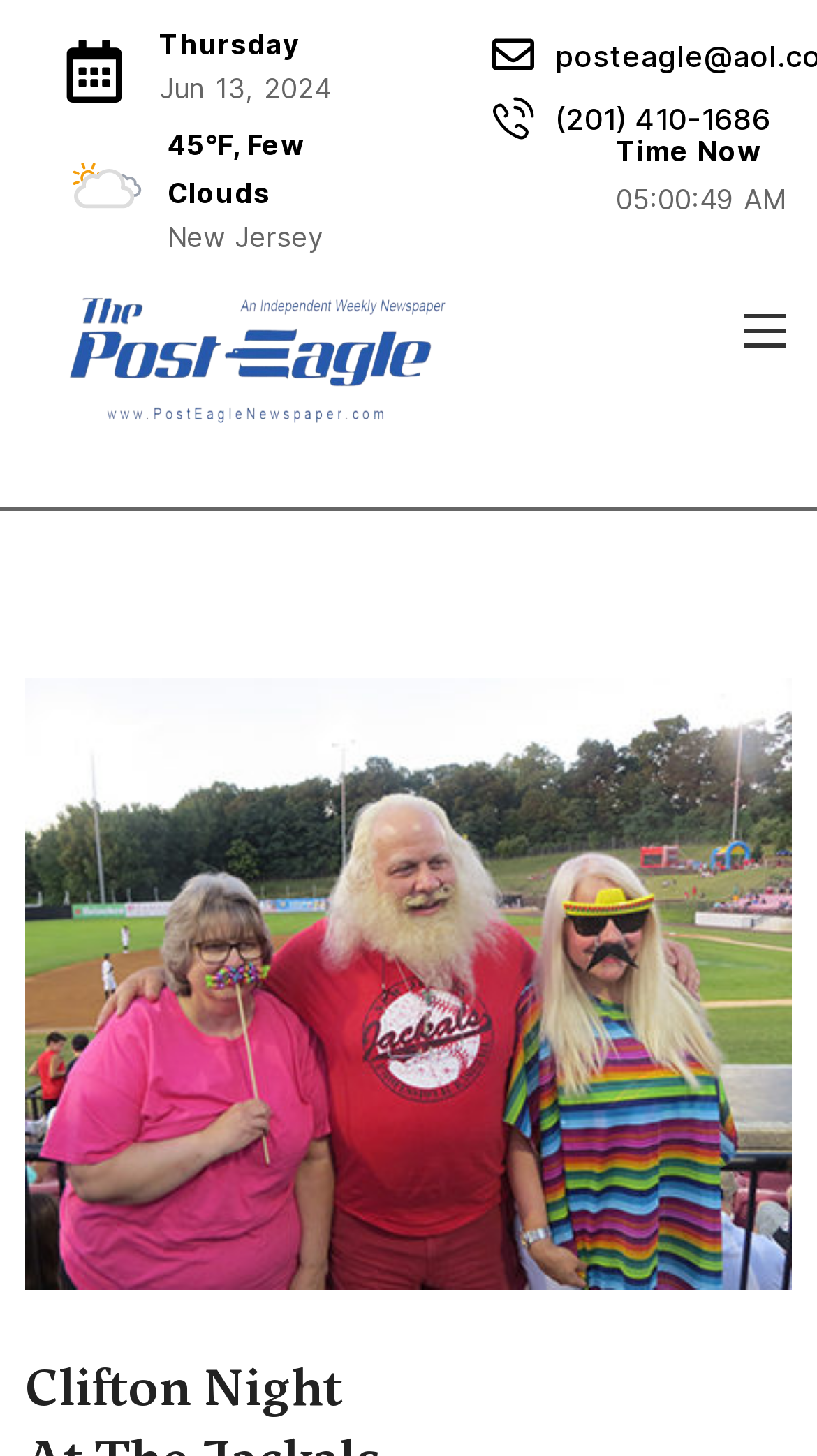What is the logo of the website?
Based on the image, answer the question in a detailed manner.

I found the logo by looking at the link element with the text 'Logo' at coordinates [0.085, 0.204, 0.546, 0.29], which contains an image with the same name.